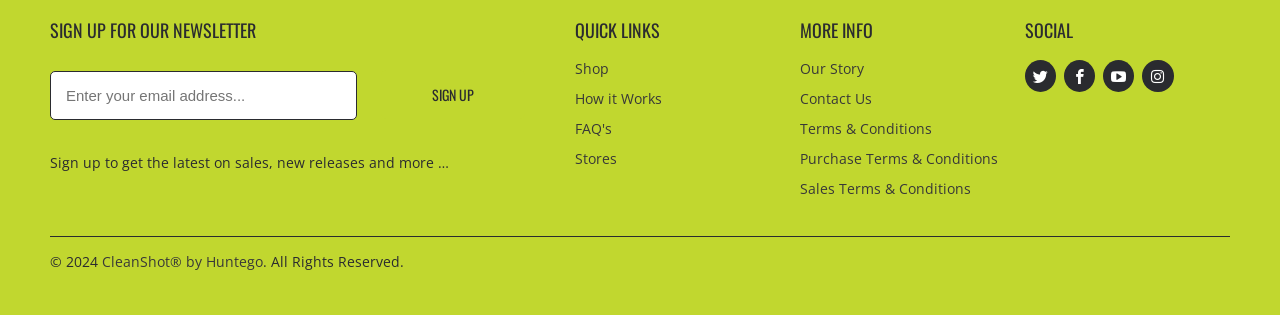Answer the question with a single word or phrase: 
How many social media links are present?

4